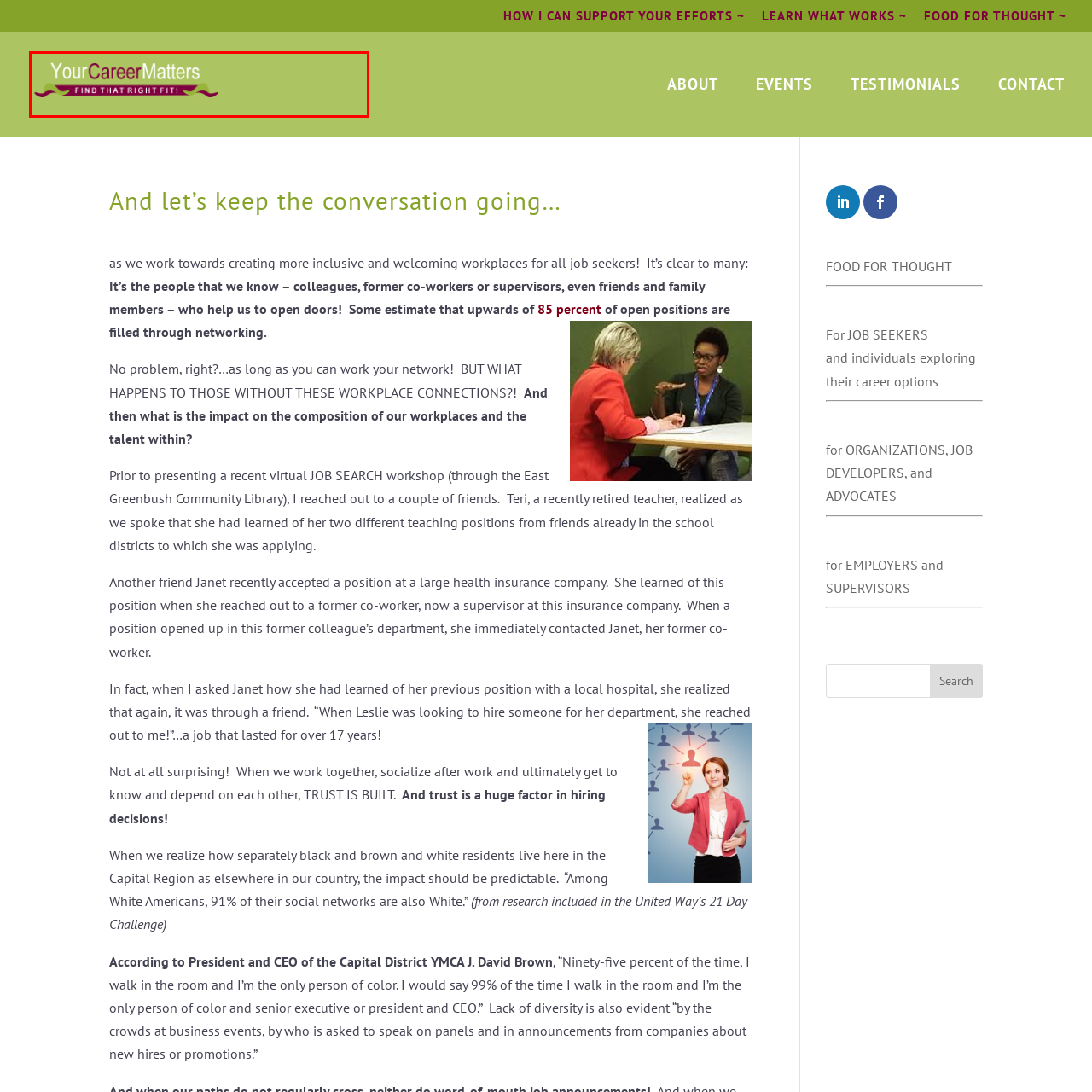What is the purpose of the subtitle 'FIND THAT RIGHT FIT!'?
Observe the image marked by the red bounding box and generate a detailed answer to the question.

The caption explains that the subtitle 'FIND THAT RIGHT FIT!' serves as an encouraging call to action for job seekers to discover suitable career opportunities that align with their goals and aspirations.